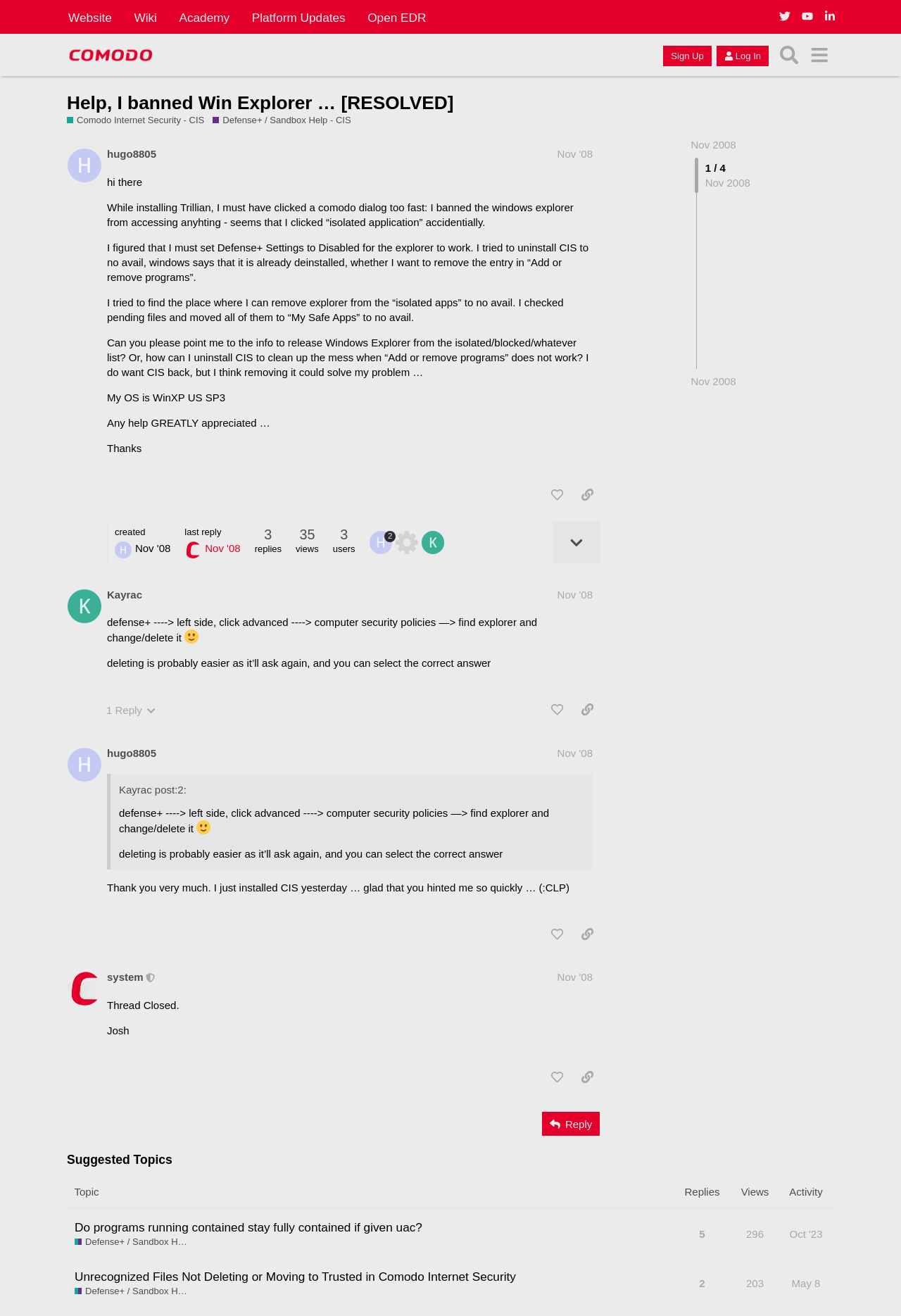Identify the bounding box coordinates for the region to click in order to carry out this instruction: "Search for something". Provide the coordinates using four float numbers between 0 and 1, formatted as [left, top, right, bottom].

[0.859, 0.03, 0.892, 0.053]